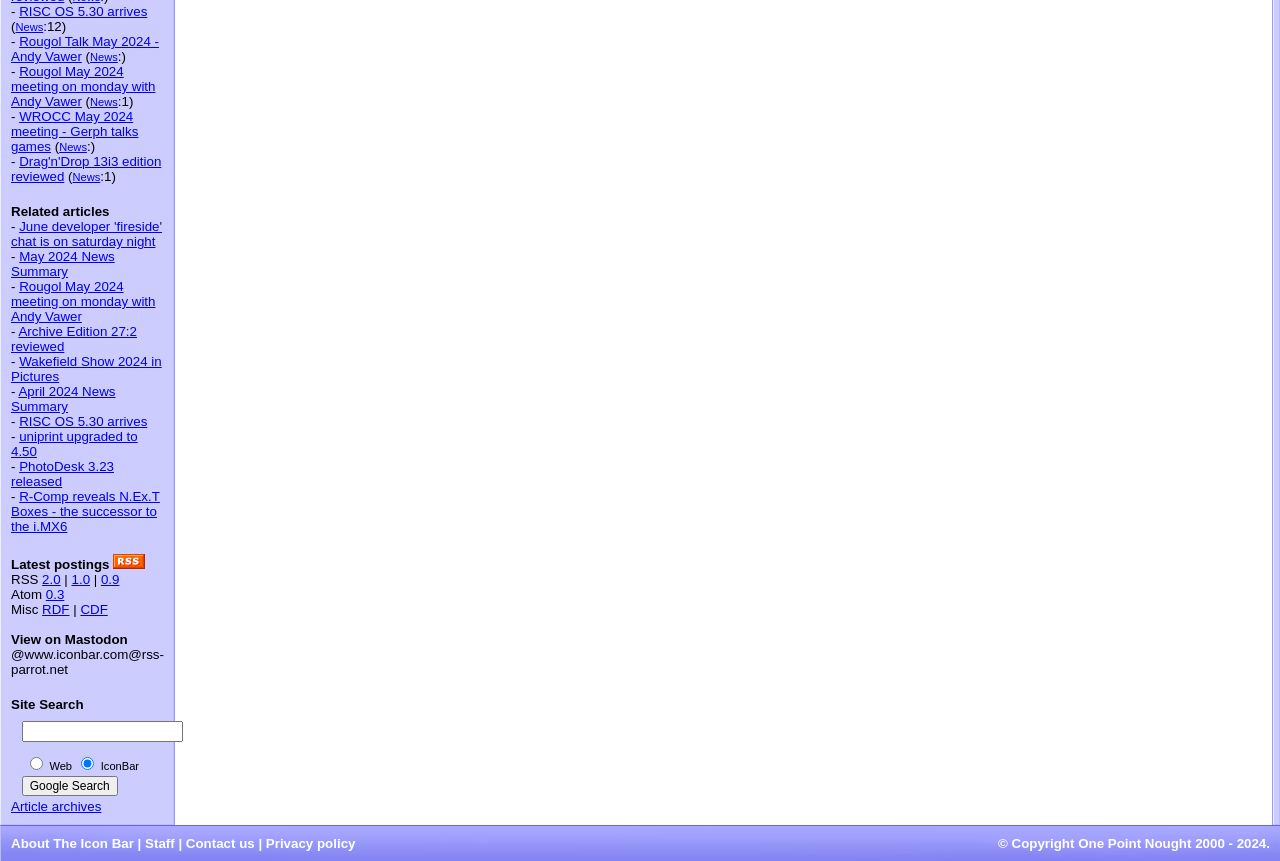Provide the bounding box coordinates for the UI element described in this sentence: "parent_node: Latest postings". The coordinates should be four float values between 0 and 1, i.e., [left, top, right, bottom].

[0.088, 0.647, 0.113, 0.664]